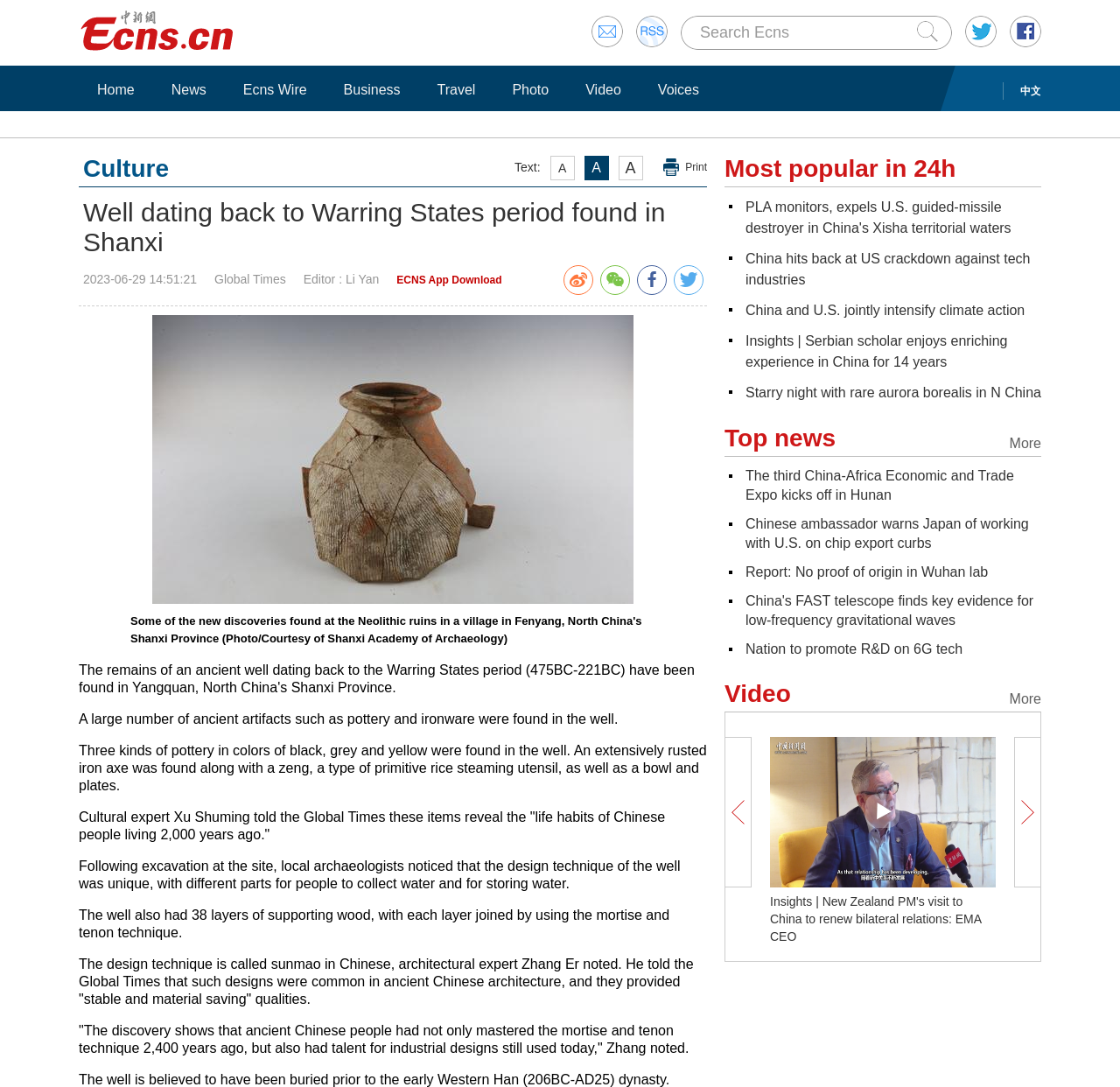Please give a succinct answer using a single word or phrase:
What is the date of the article?

2023-06-29